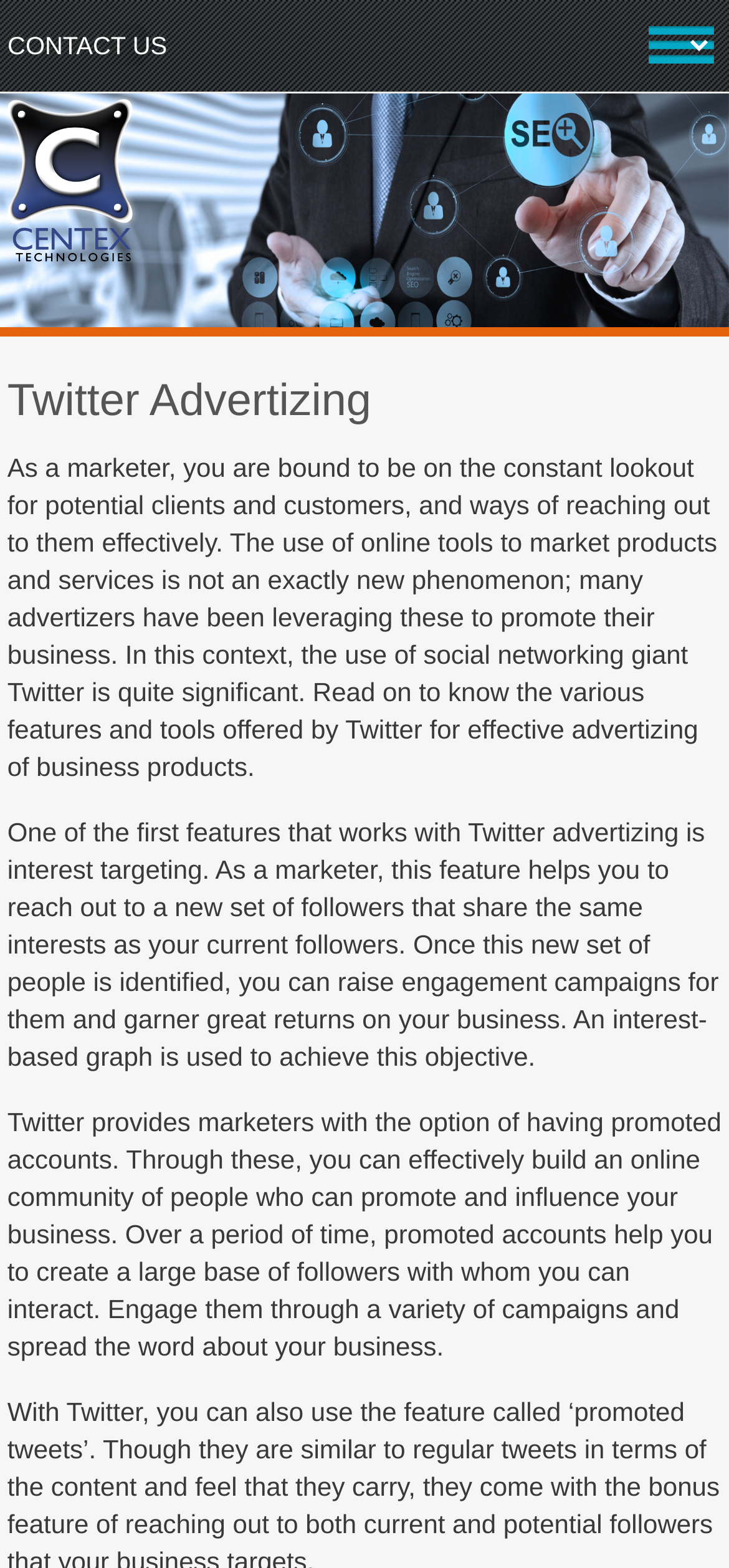What is the purpose of promoted accounts?
Please look at the screenshot and answer in one word or a short phrase.

Building online community